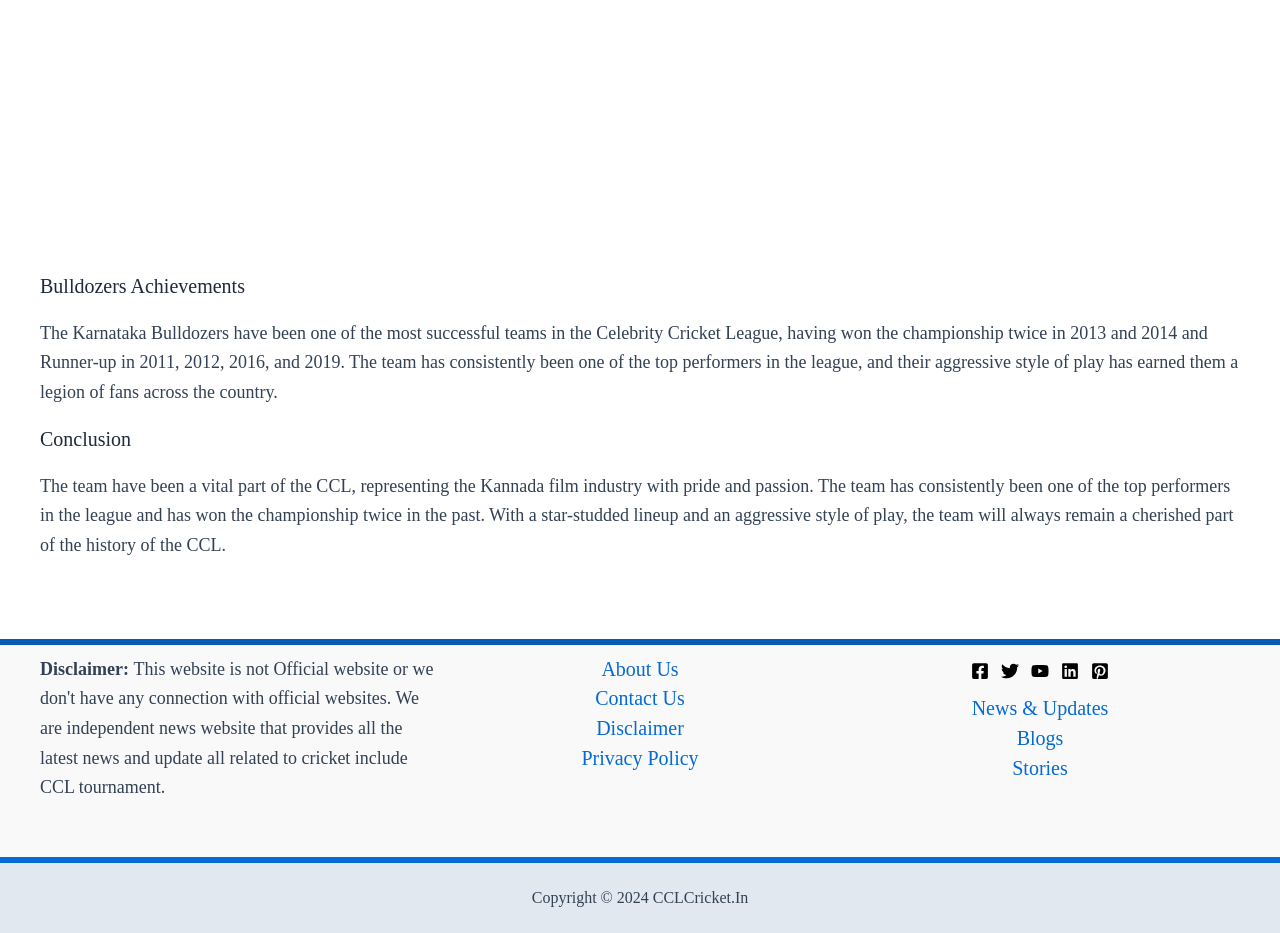Pinpoint the bounding box coordinates of the clickable area necessary to execute the following instruction: "Click on About Us". The coordinates should be given as four float numbers between 0 and 1, namely [left, top, right, bottom].

[0.47, 0.705, 0.53, 0.729]